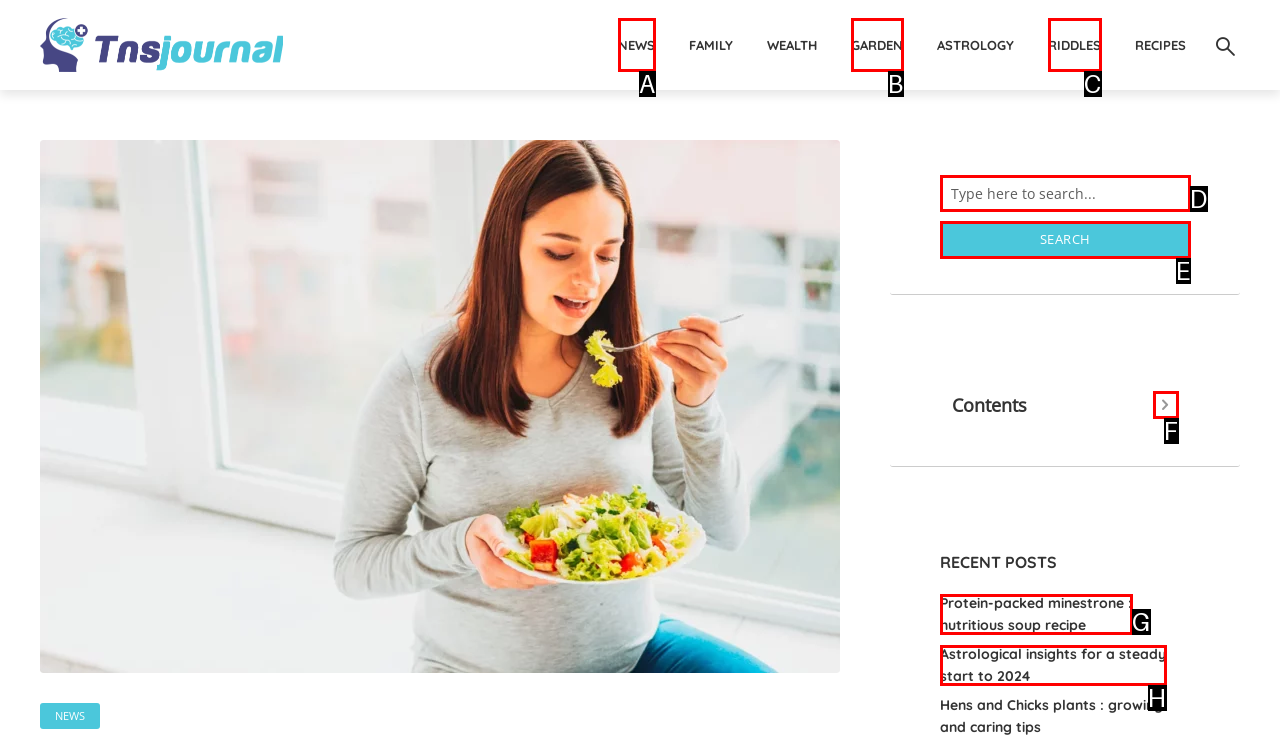Choose the letter that best represents the description: parent_node: Contents aria-label="Expand or collapse". Answer with the letter of the selected choice directly.

F